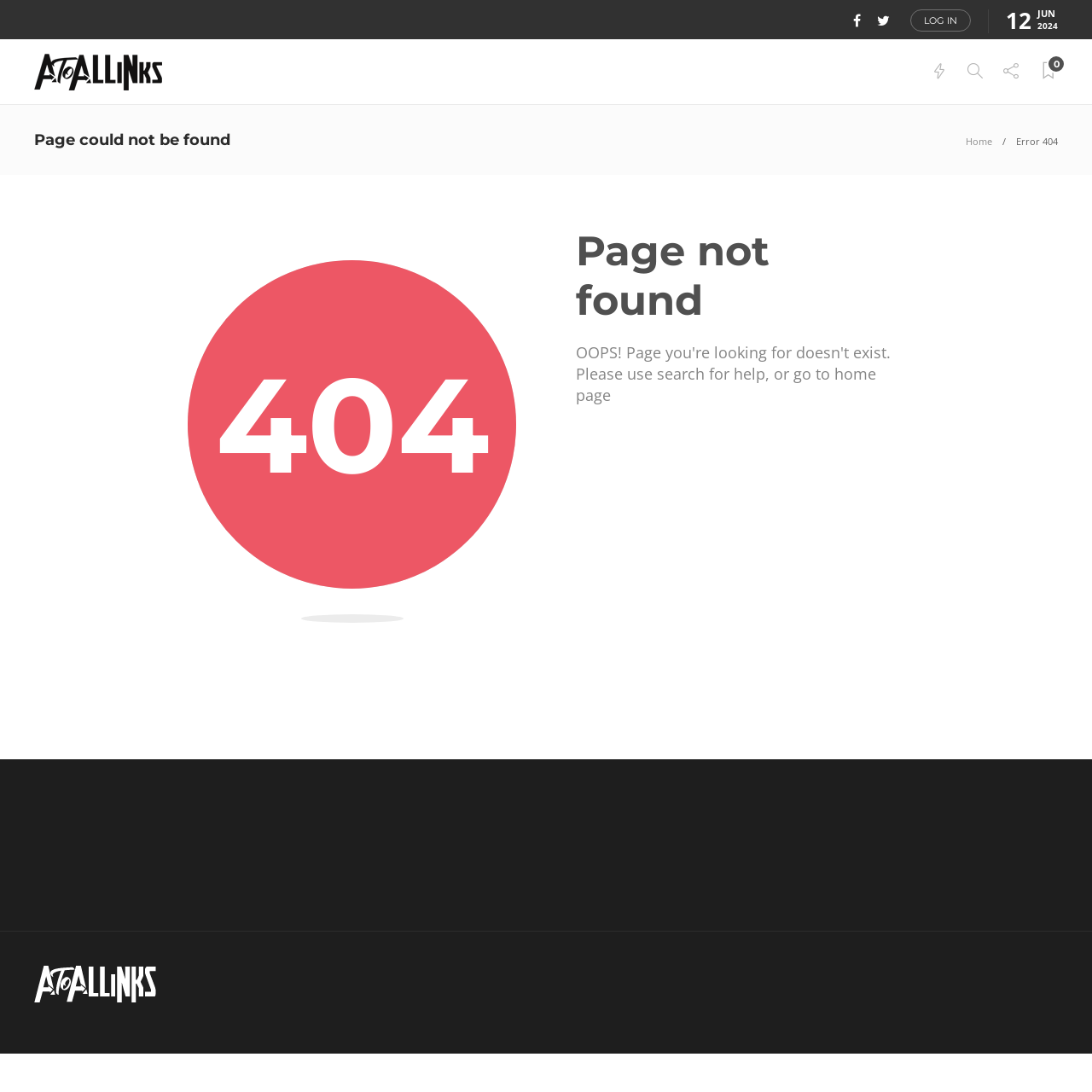What is the text above the 'Home' link?
Based on the image, give a one-word or short phrase answer.

Page could not be found